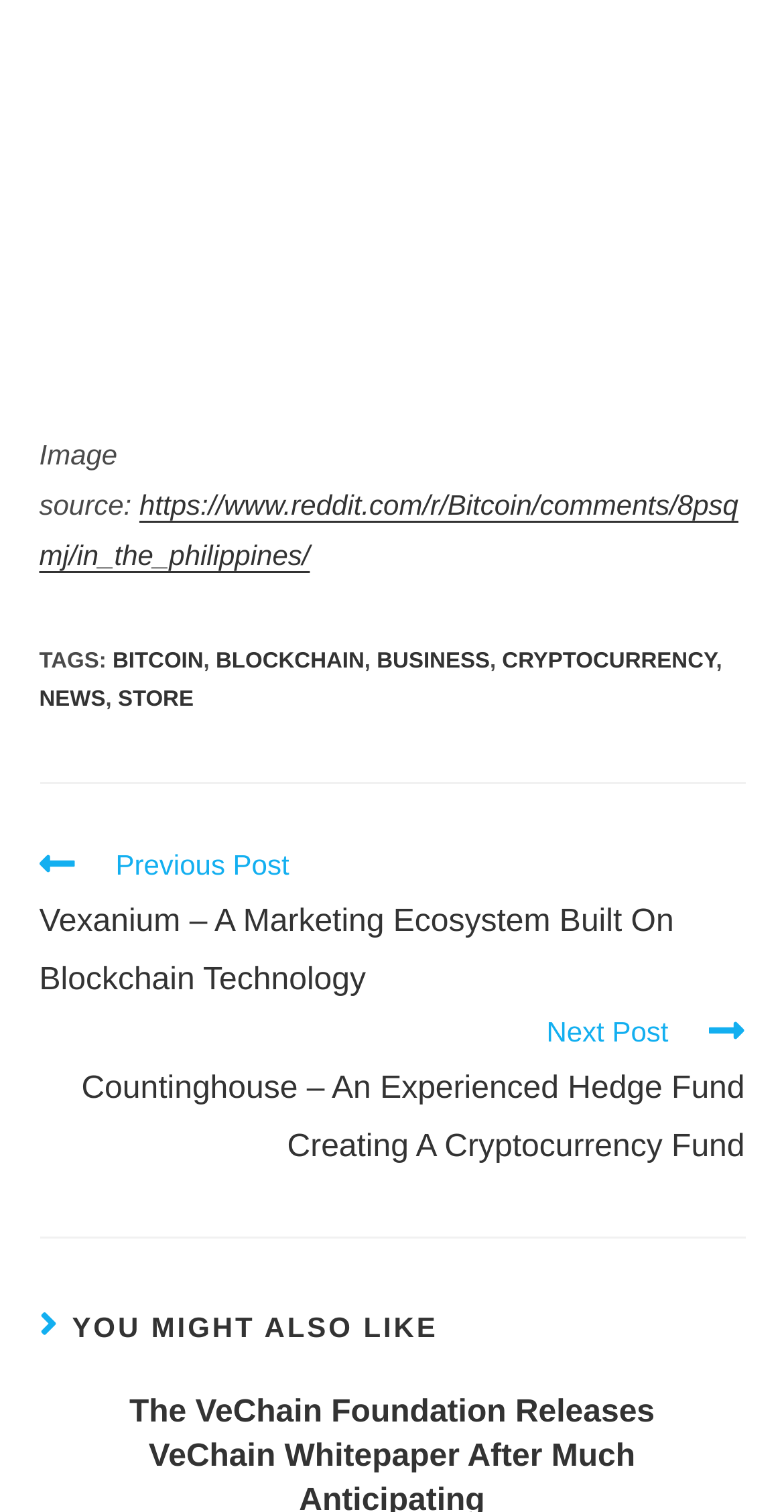What is the title of the previous post?
From the details in the image, answer the question comprehensively.

The title of the previous post can be found in the 'Read more articles' section, where it is listed as 'Previous Post Vexanium – A Marketing Ecosystem Built On Blockchain Technology'.